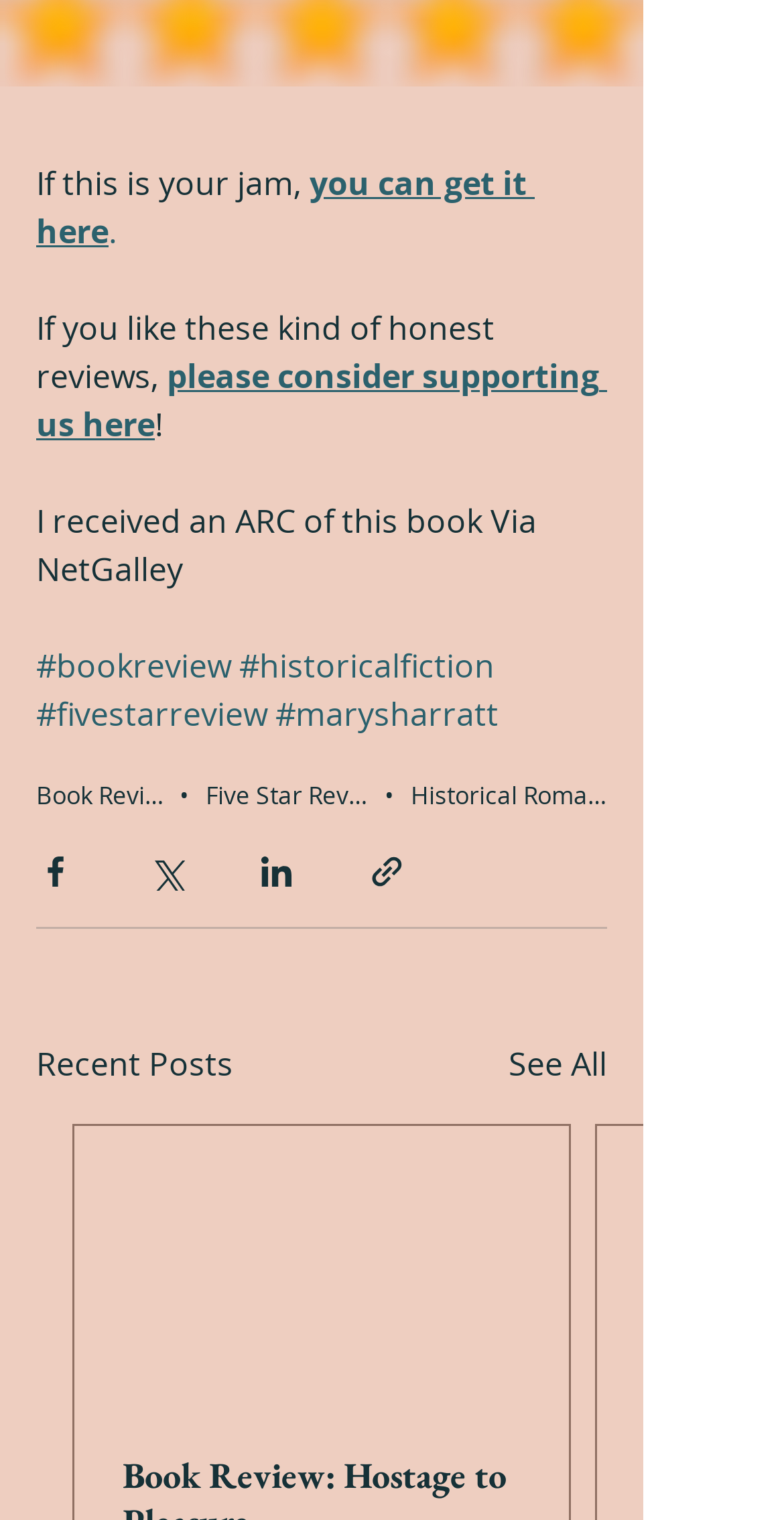Determine the bounding box coordinates of the section to be clicked to follow the instruction: "Click on the 'Historical Romance' link". The coordinates should be given as four float numbers between 0 and 1, formatted as [left, top, right, bottom].

[0.524, 0.512, 0.801, 0.533]